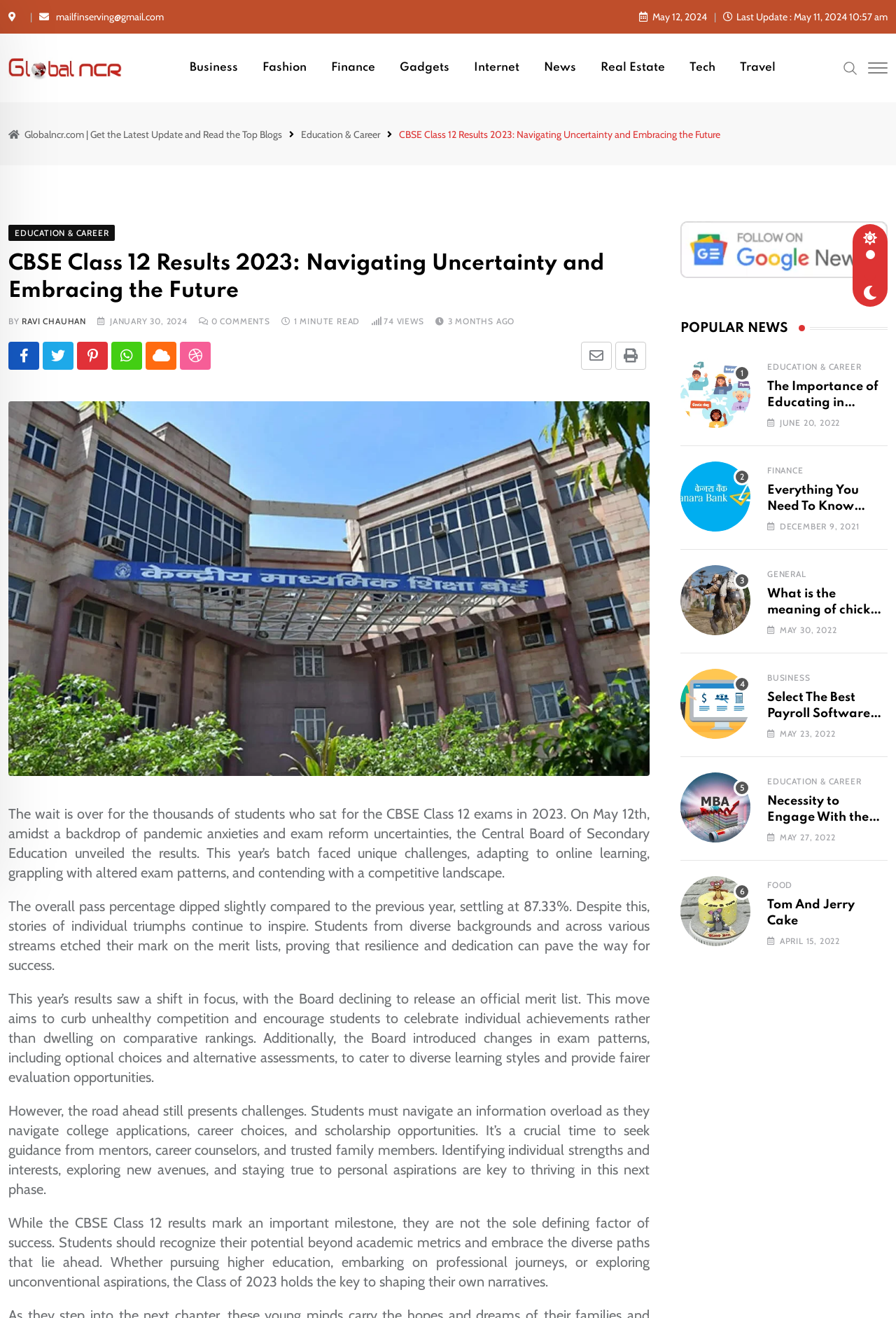What is the date of the last update?
Answer the question with a single word or phrase, referring to the image.

May 11, 2024 10:57 am